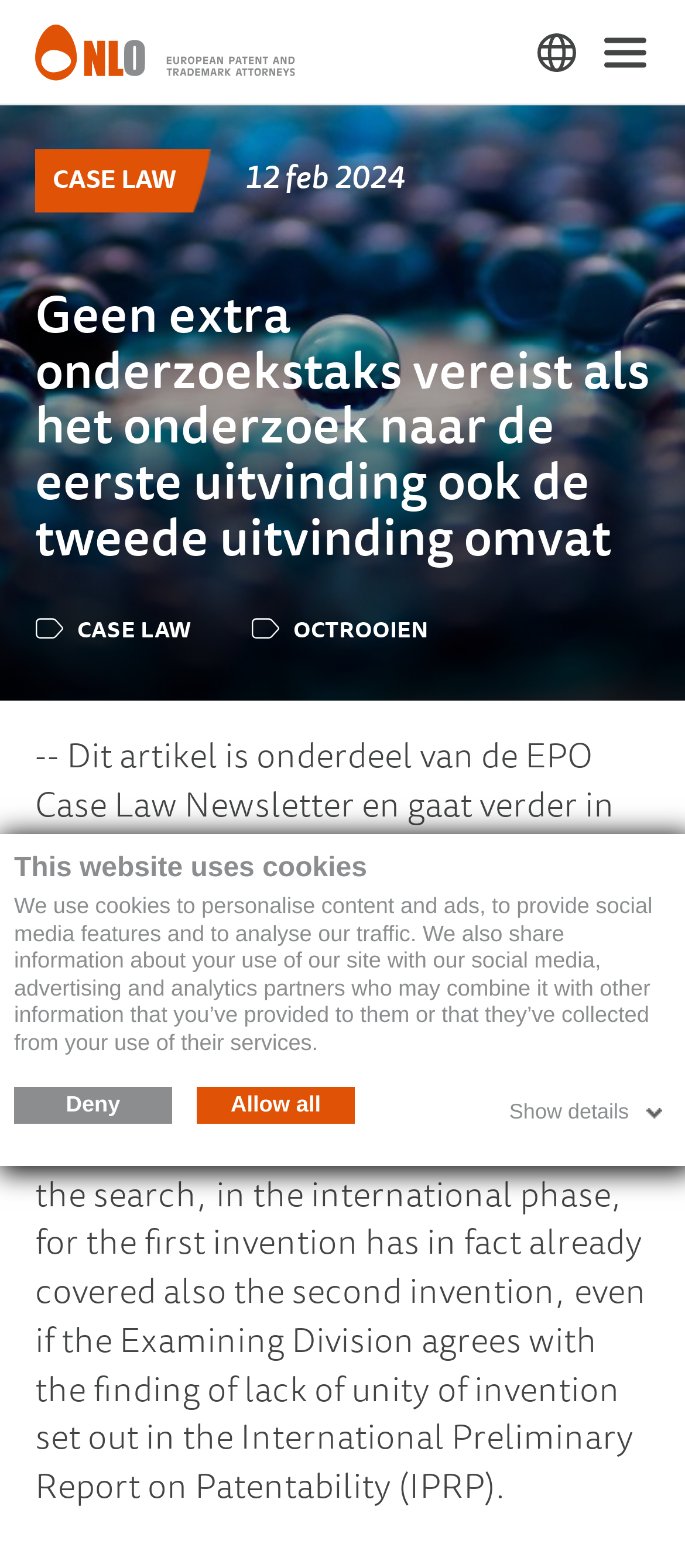Highlight the bounding box of the UI element that corresponds to this description: "Language".

[0.774, 0.021, 0.851, 0.046]